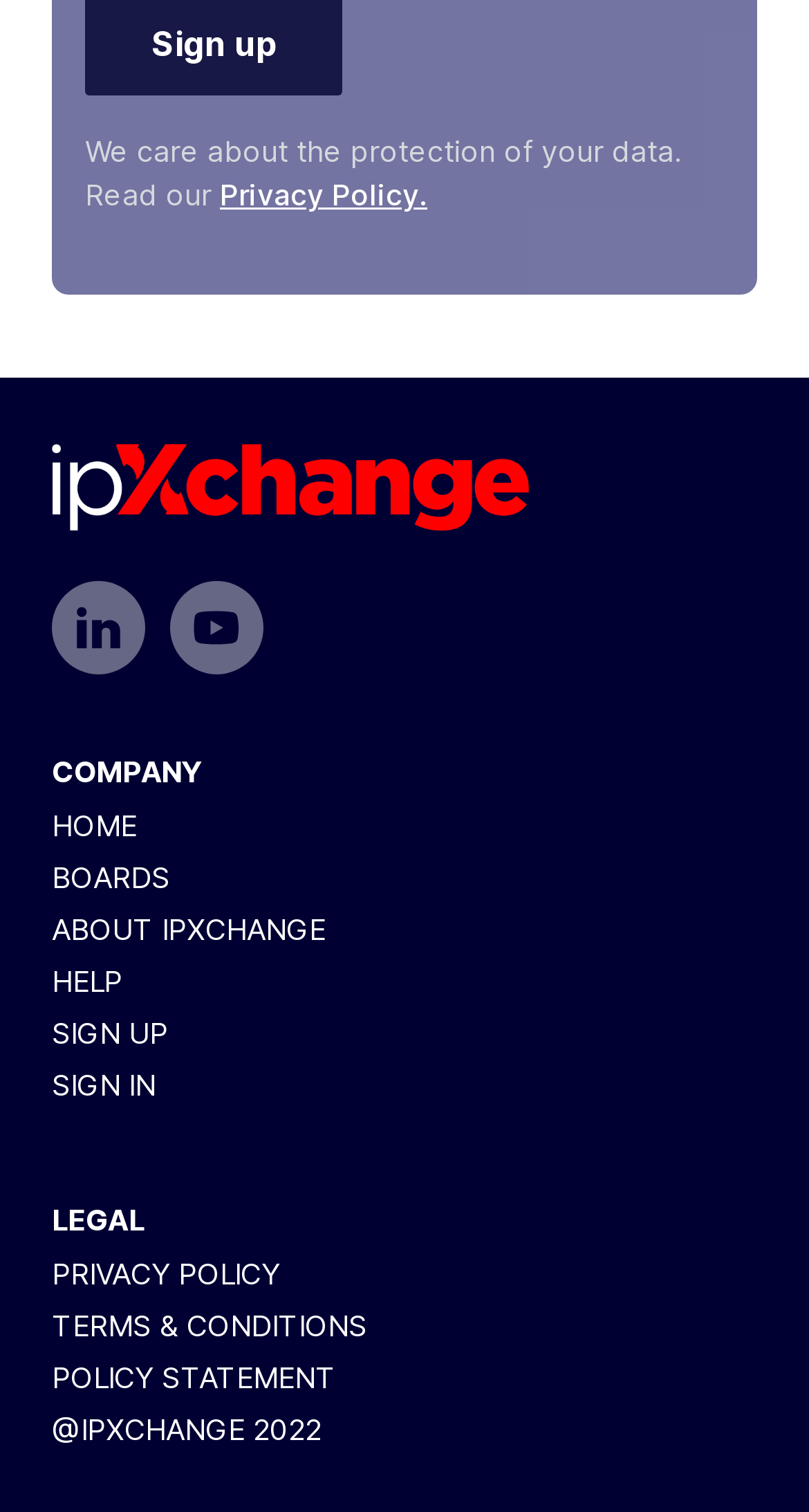Provide a short answer using a single word or phrase for the following question: 
What social media platforms are linked?

LinkedIn, YouTube